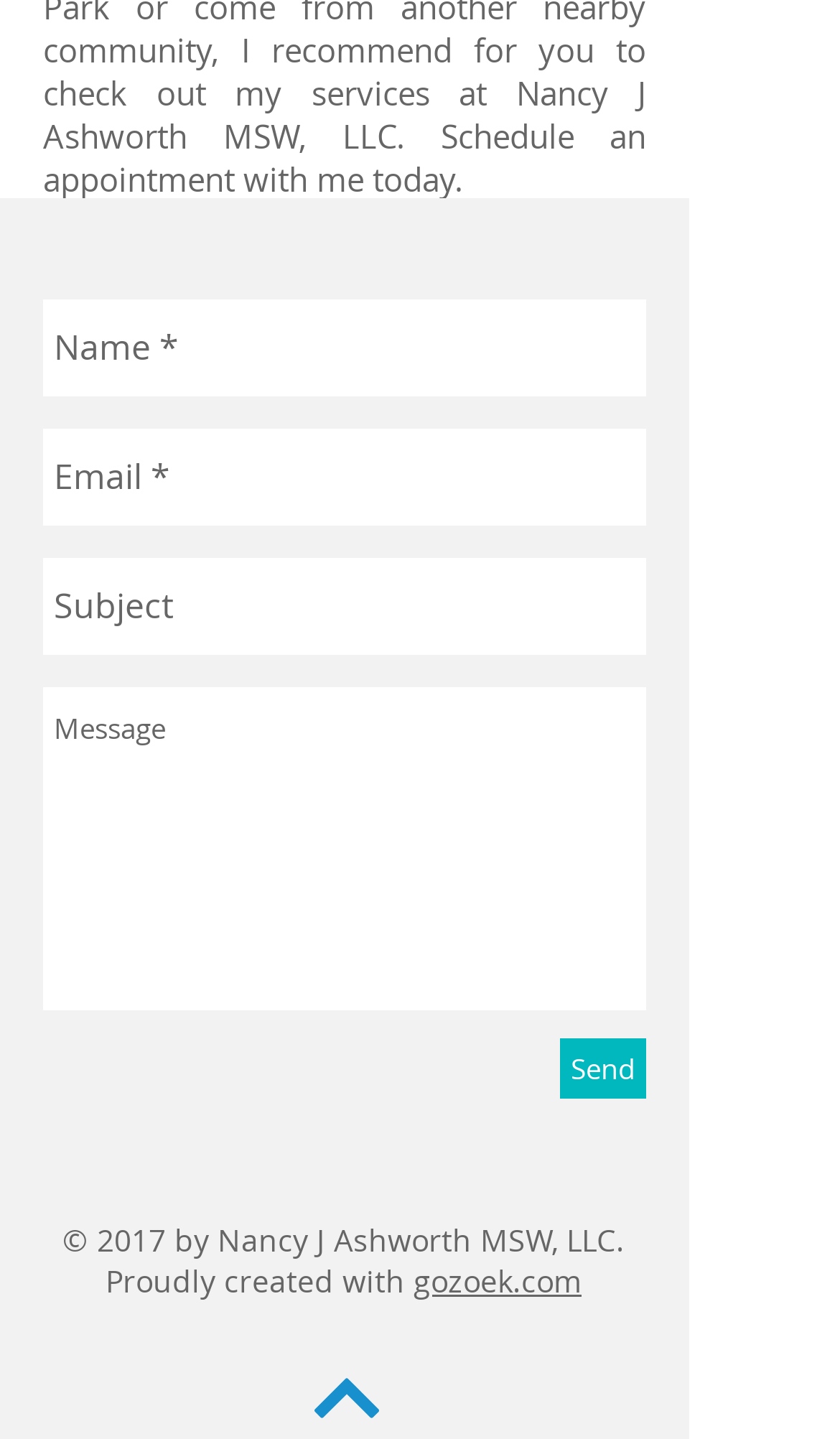Who is the owner of this website?
Please provide a comprehensive answer based on the details in the screenshot.

The owner of this website is Nancy J Ashworth, as indicated by the copyright information at the bottom of the page, which states '© 2017 by Nancy J Ashworth MSW, LLC'.